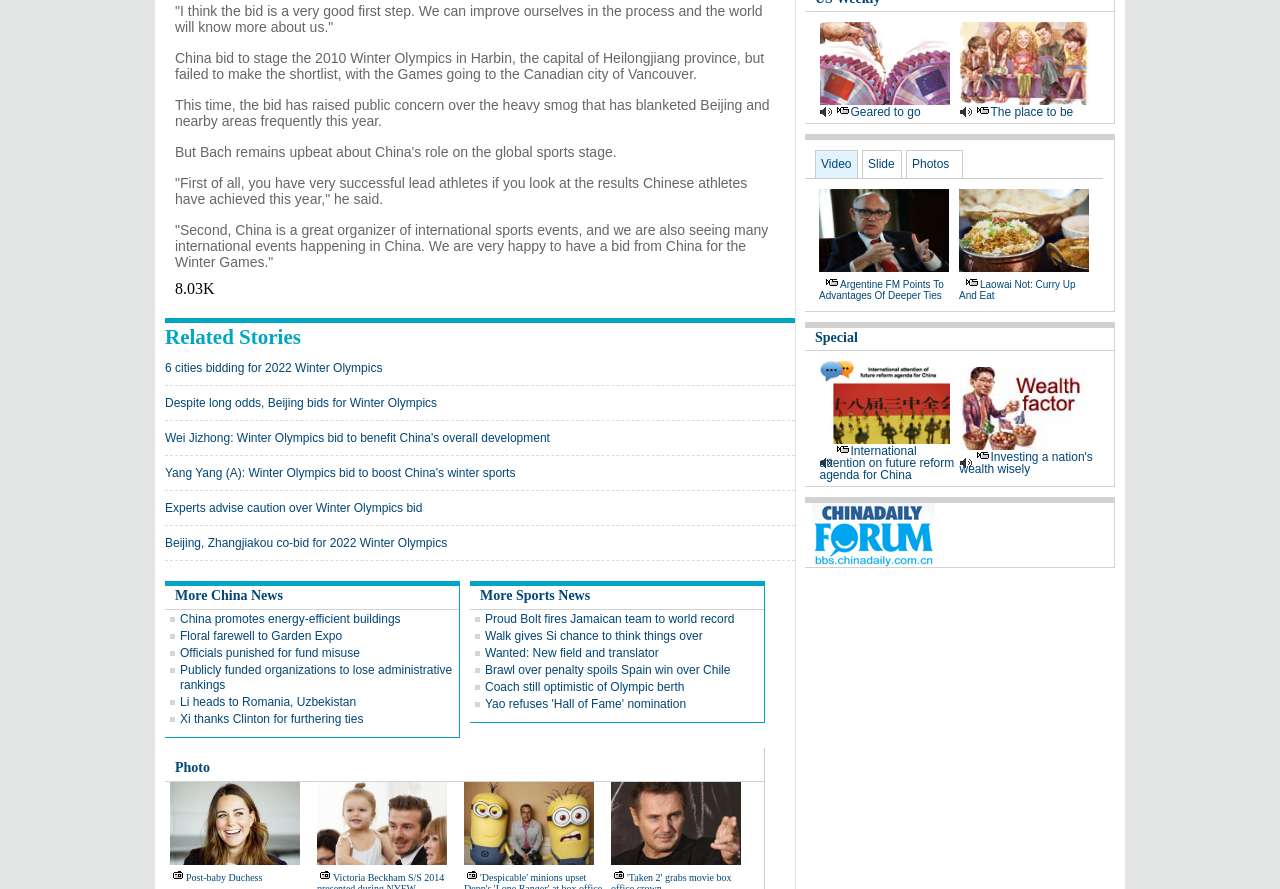Find the bounding box coordinates for the area that must be clicked to perform this action: "Click the 'Get your free quote today' link".

None